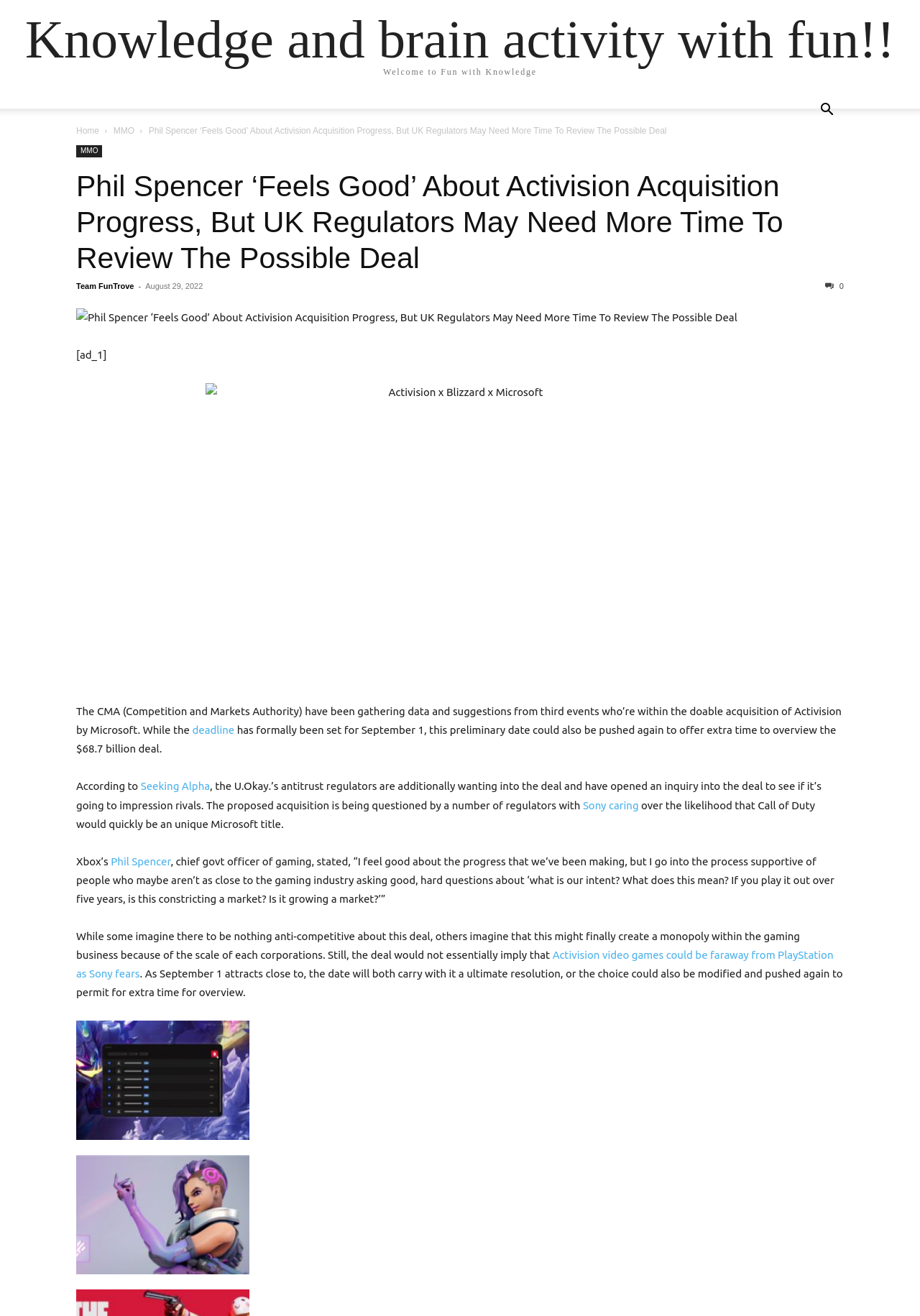Please specify the bounding box coordinates of the clickable region necessary for completing the following instruction: "Read the 'This Reebok Shaqnosis Flips The OG White/Black Colorway_RhythmChic' article". The coordinates must consist of four float numbers between 0 and 1, i.e., [left, top, right, bottom].

None